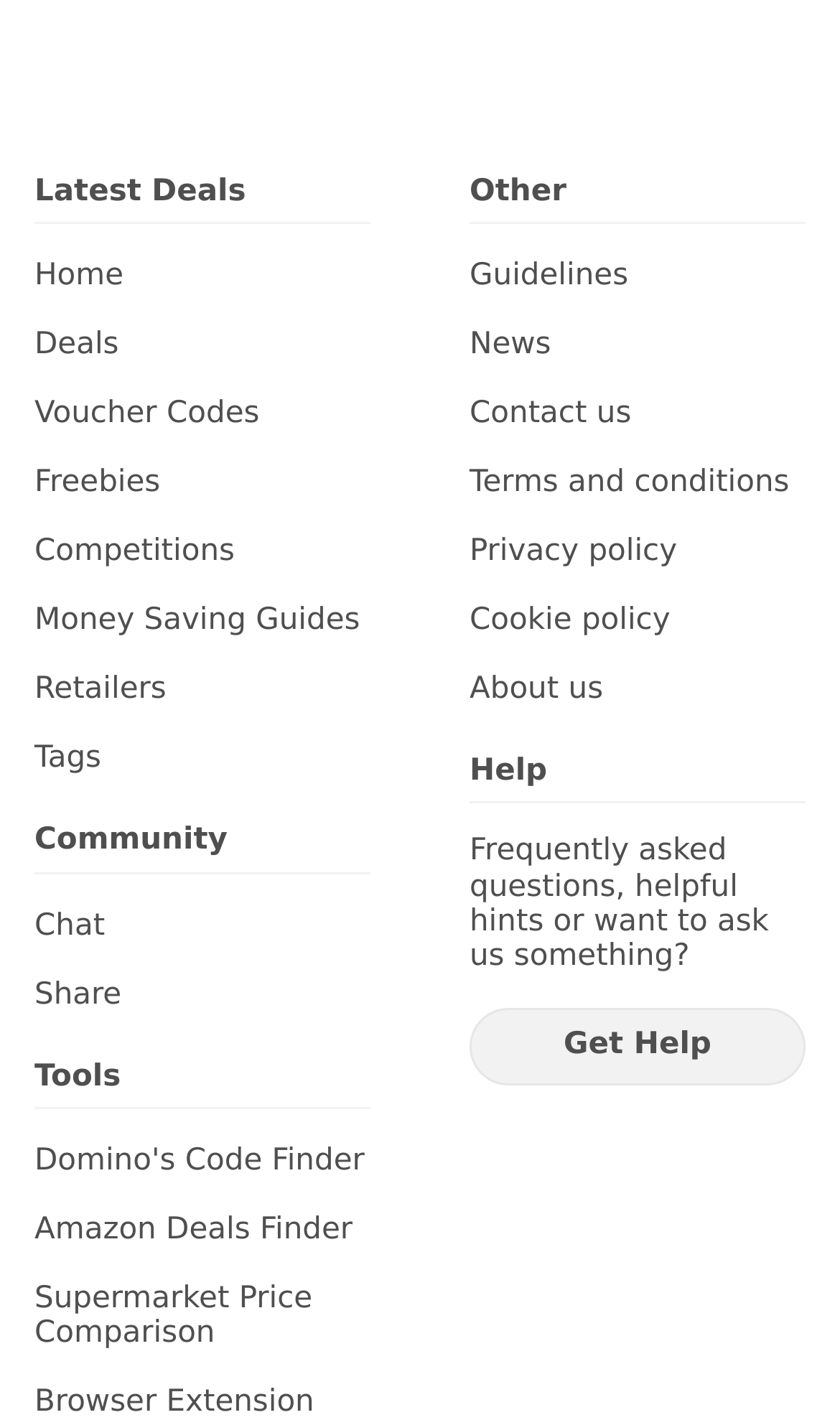Please find the bounding box for the UI component described as follows: "Domino's Code Finder".

[0.041, 0.805, 0.441, 0.83]